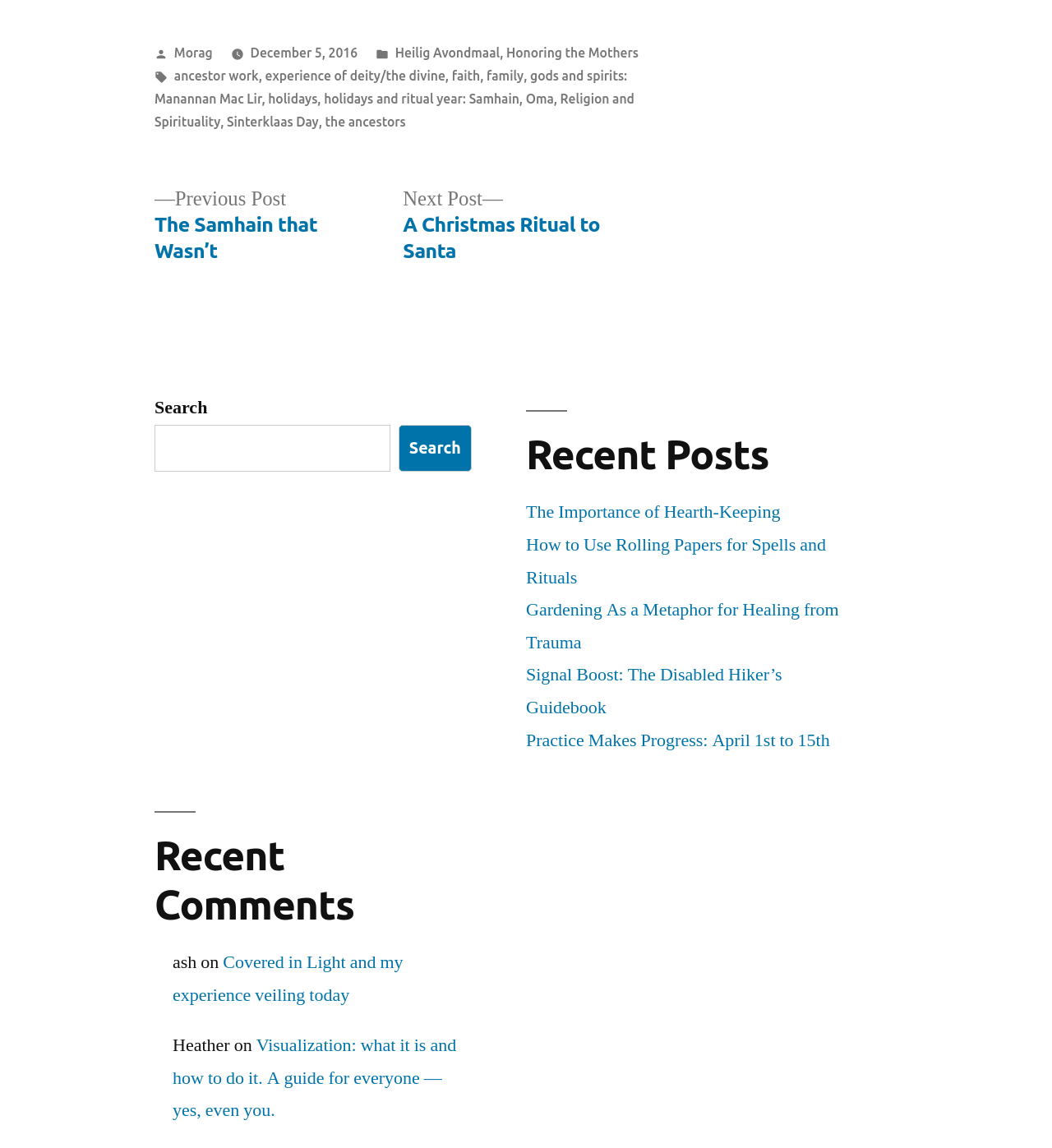Please identify the bounding box coordinates of the element's region that I should click in order to complete the following instruction: "Search for a post". The bounding box coordinates consist of four float numbers between 0 and 1, i.e., [left, top, right, bottom].

[0.147, 0.37, 0.371, 0.411]